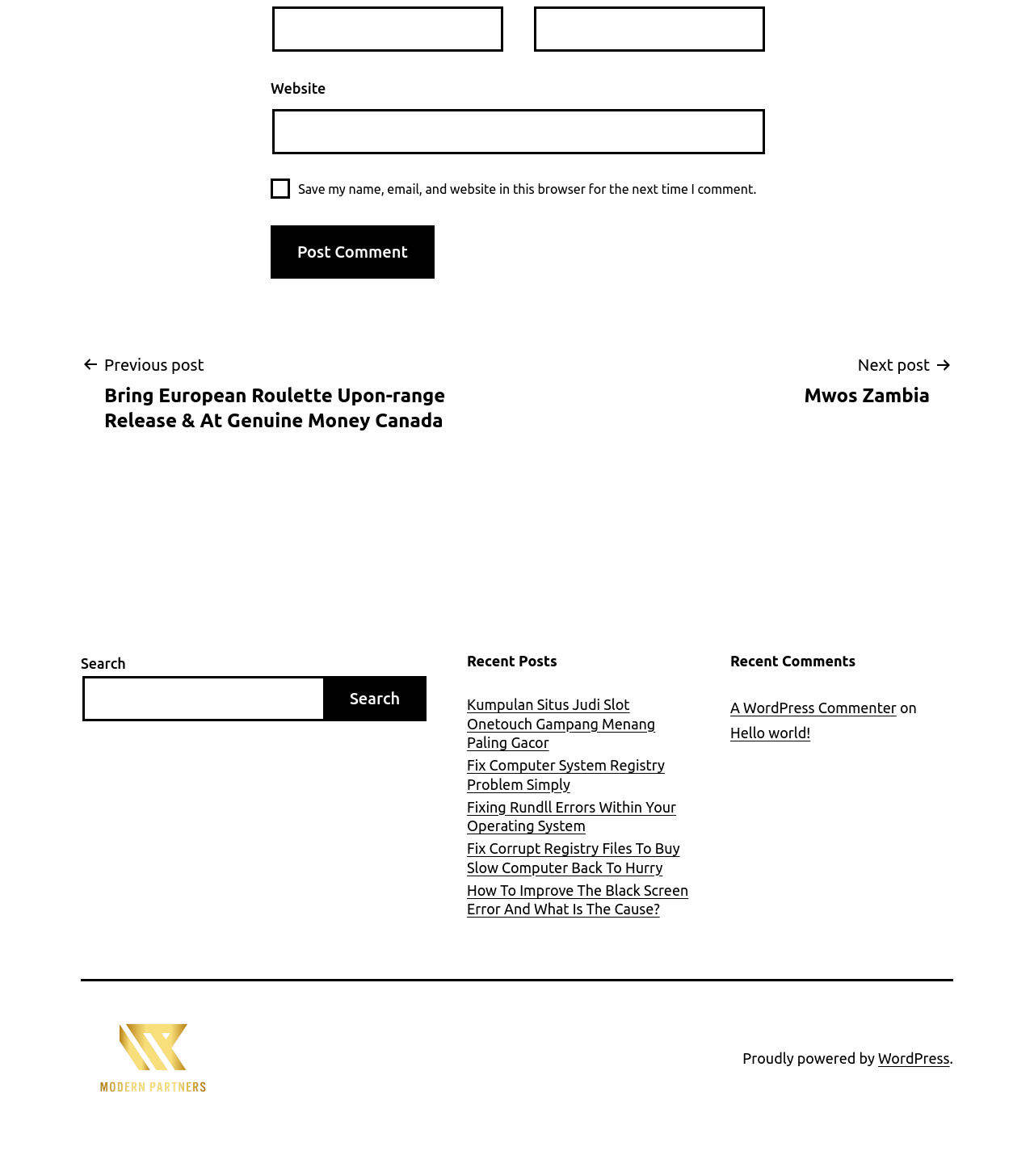What is the relationship between the links under 'Recent Comments'?
Please use the image to provide a one-word or short phrase answer.

Comments on a post